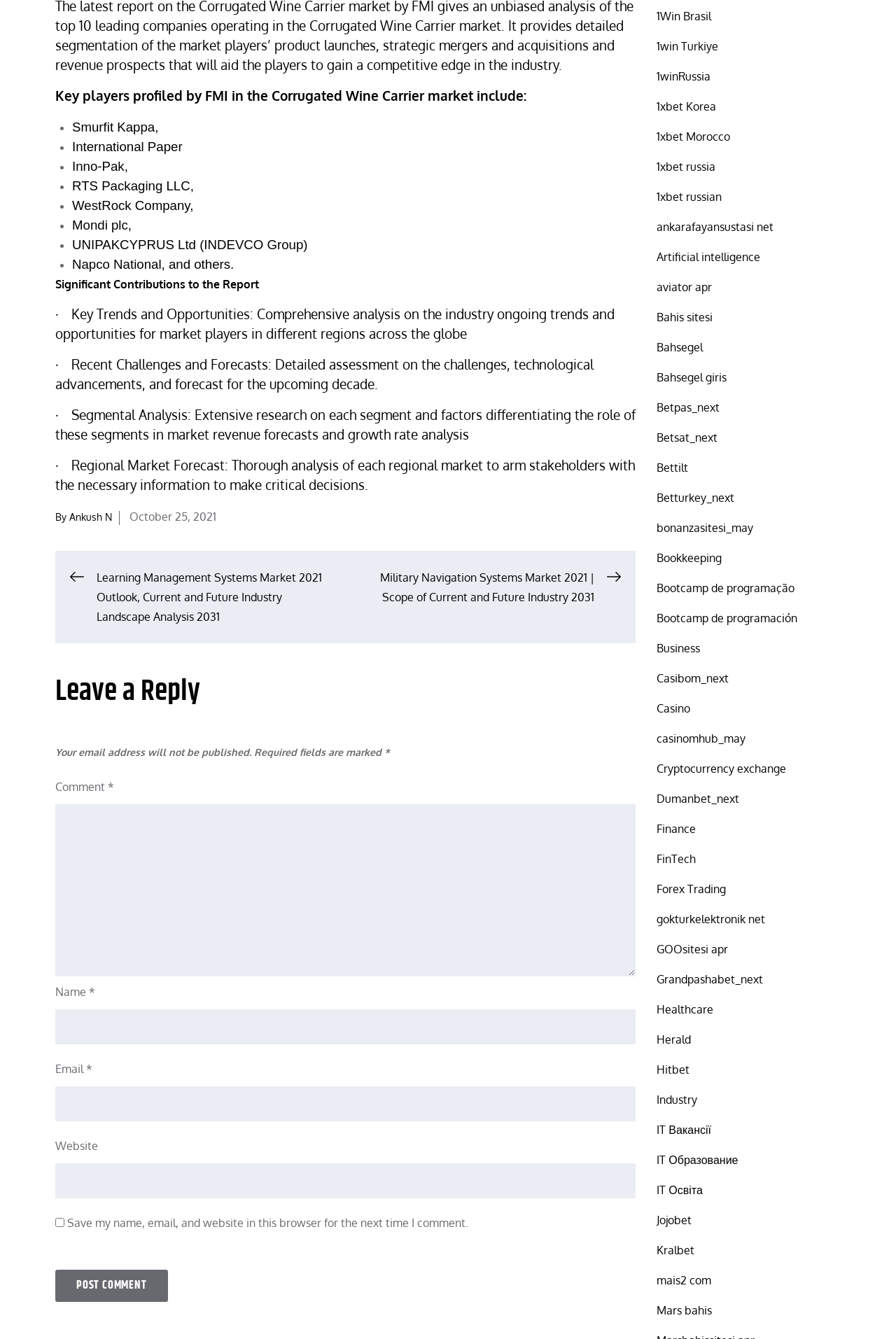Identify the bounding box coordinates for the element you need to click to achieve the following task: "Check About Us". Provide the bounding box coordinates as four float numbers between 0 and 1, in the form [left, top, right, bottom].

None